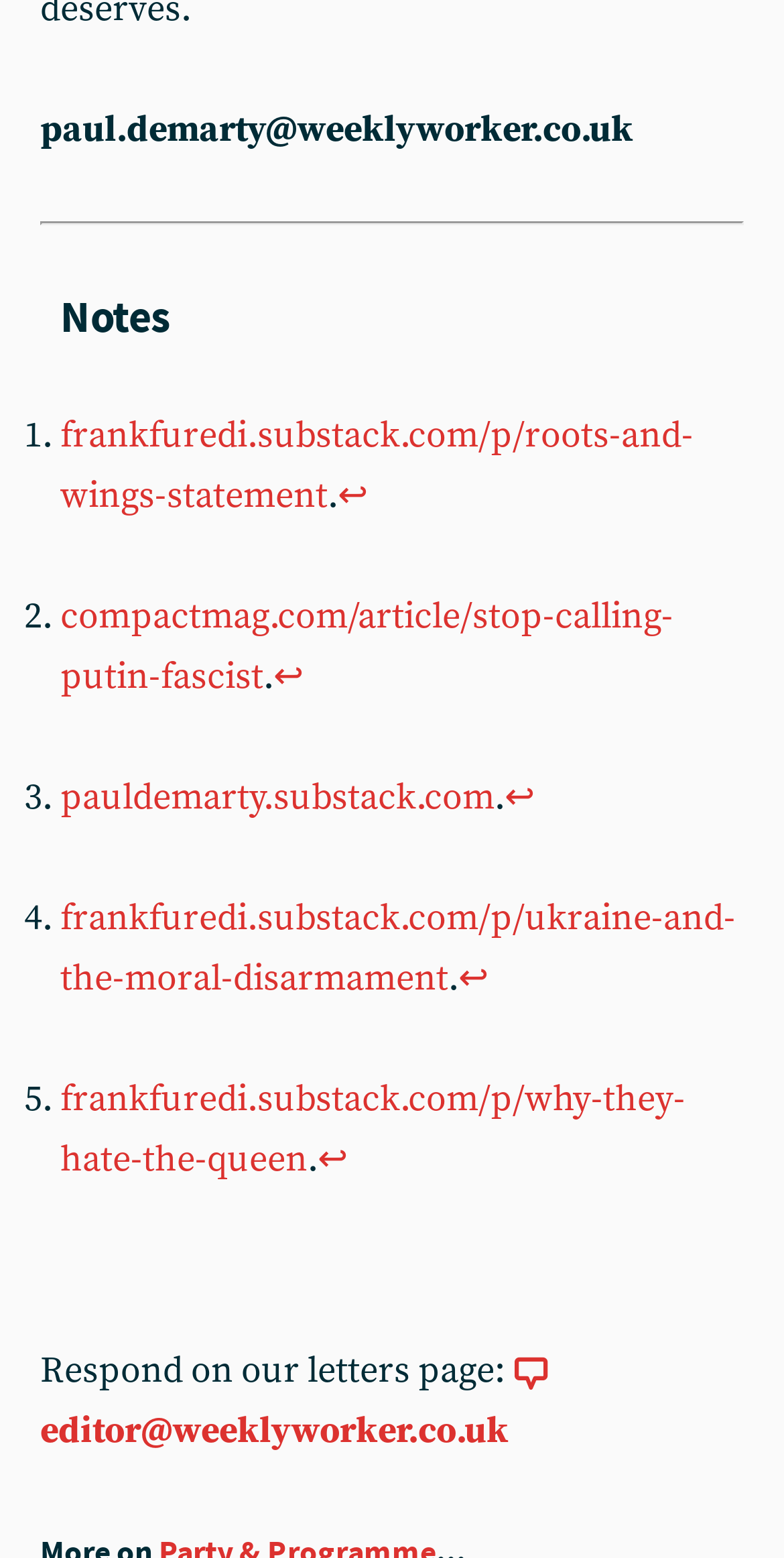What is the email address at the top?
Answer the question using a single word or phrase, according to the image.

paul.demarty@weeklyworker.co.uk